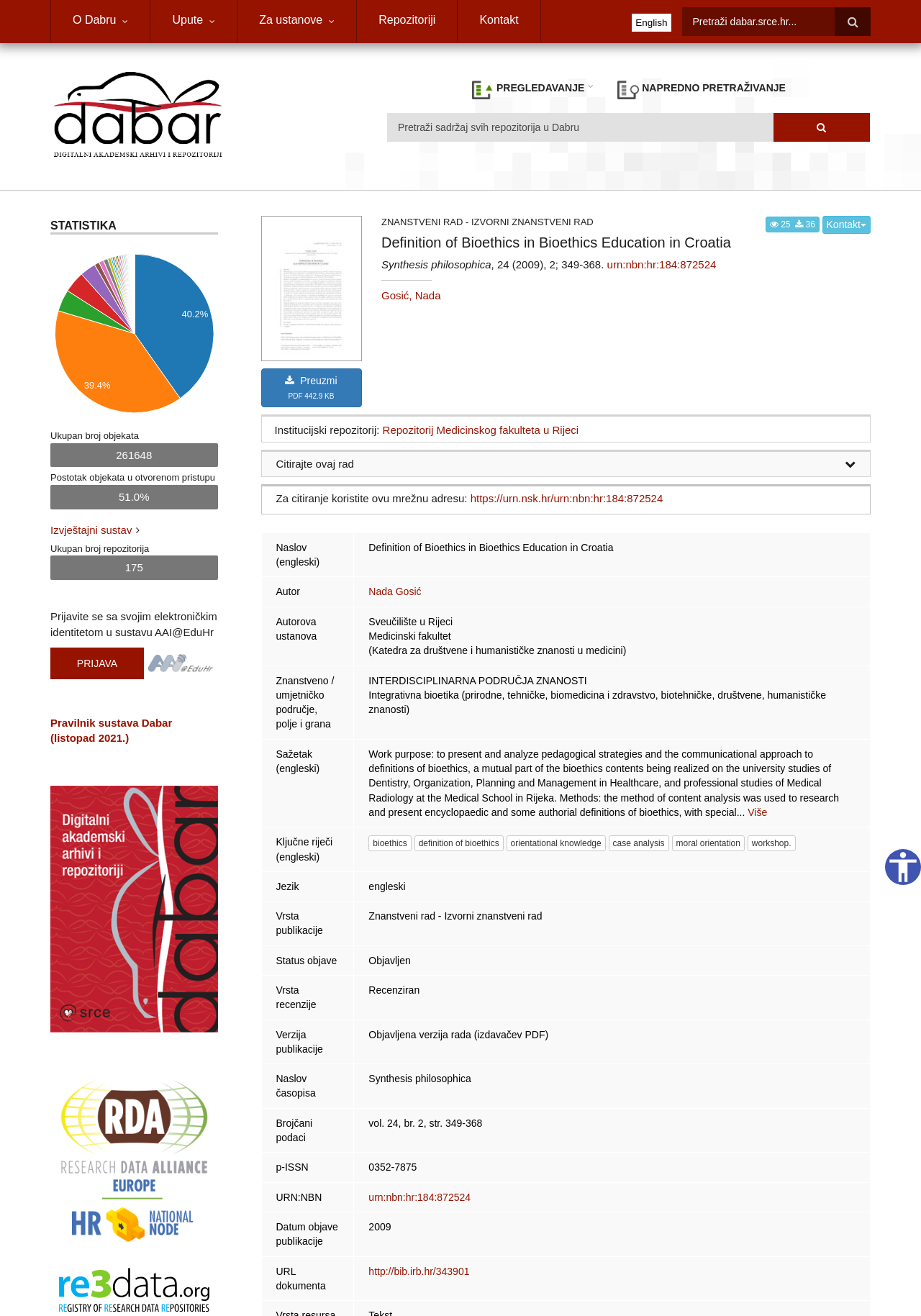Please find the bounding box for the UI component described as follows: "Pravilnik sustava Dabar (listopad 2021.)".

[0.055, 0.544, 0.187, 0.566]